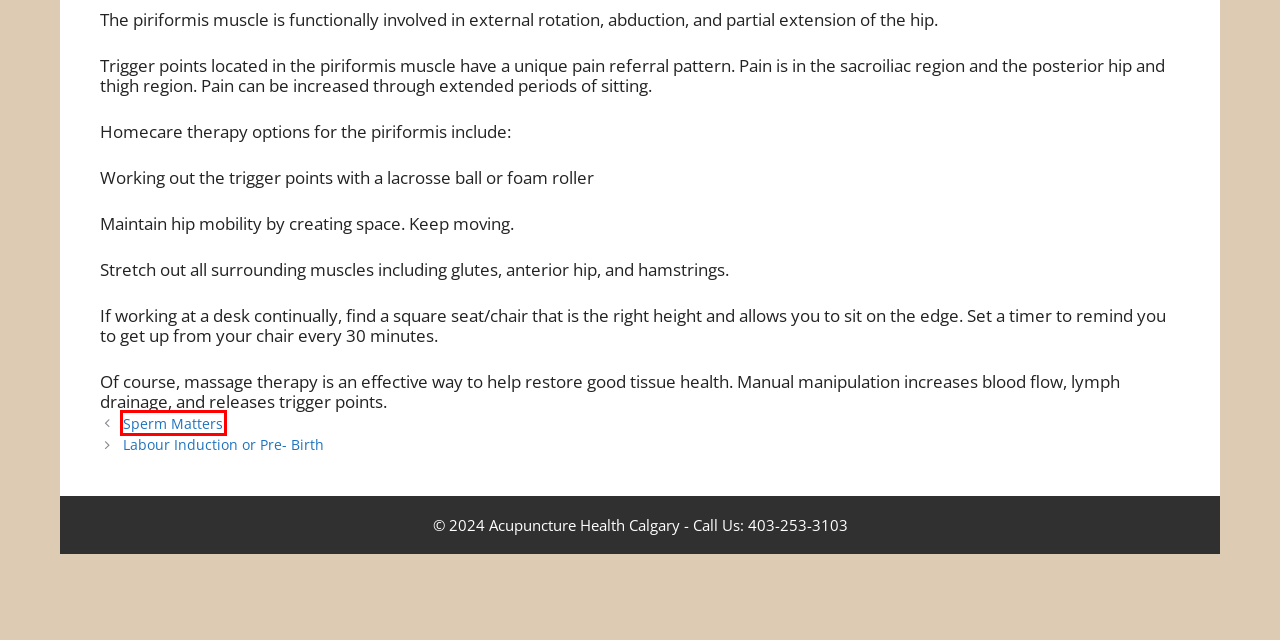Look at the screenshot of a webpage that includes a red bounding box around a UI element. Select the most appropriate webpage description that matches the page seen after clicking the highlighted element. Here are the candidates:
A. Nausea During Pregnancy • Acupuncture Health Calgary
B. Male Fertility
C. Our Focus Areas • Acupuncture Health Calgary
D. Endometriosis Treatment - Acupuncture
E. AFingler, Author at Acupuncture Health Calgary
F. Facial Acupuncture • Acupuncture Health Calgary
G. Acupuncture Calgary - Acupuncturists, Chinese Medicine, Massage
H. Labour Induction or Pre- Birth • Acupuncture Health Calgary

B